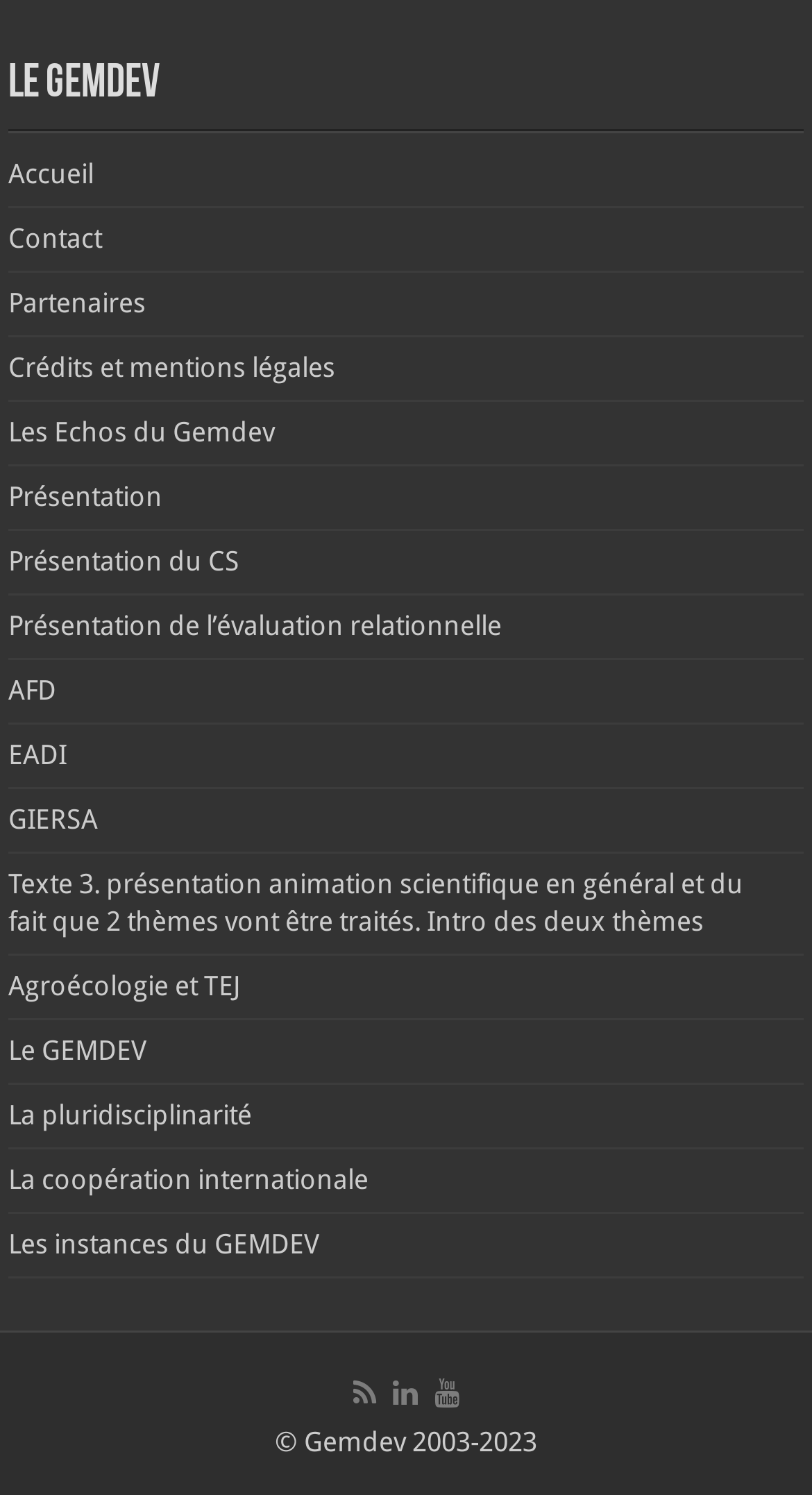How many social media icons are there at the bottom of the webpage?
Analyze the screenshot and provide a detailed answer to the question.

There are three social media icons at the bottom of the webpage, which are represented by Unicode characters '', '', and ''.